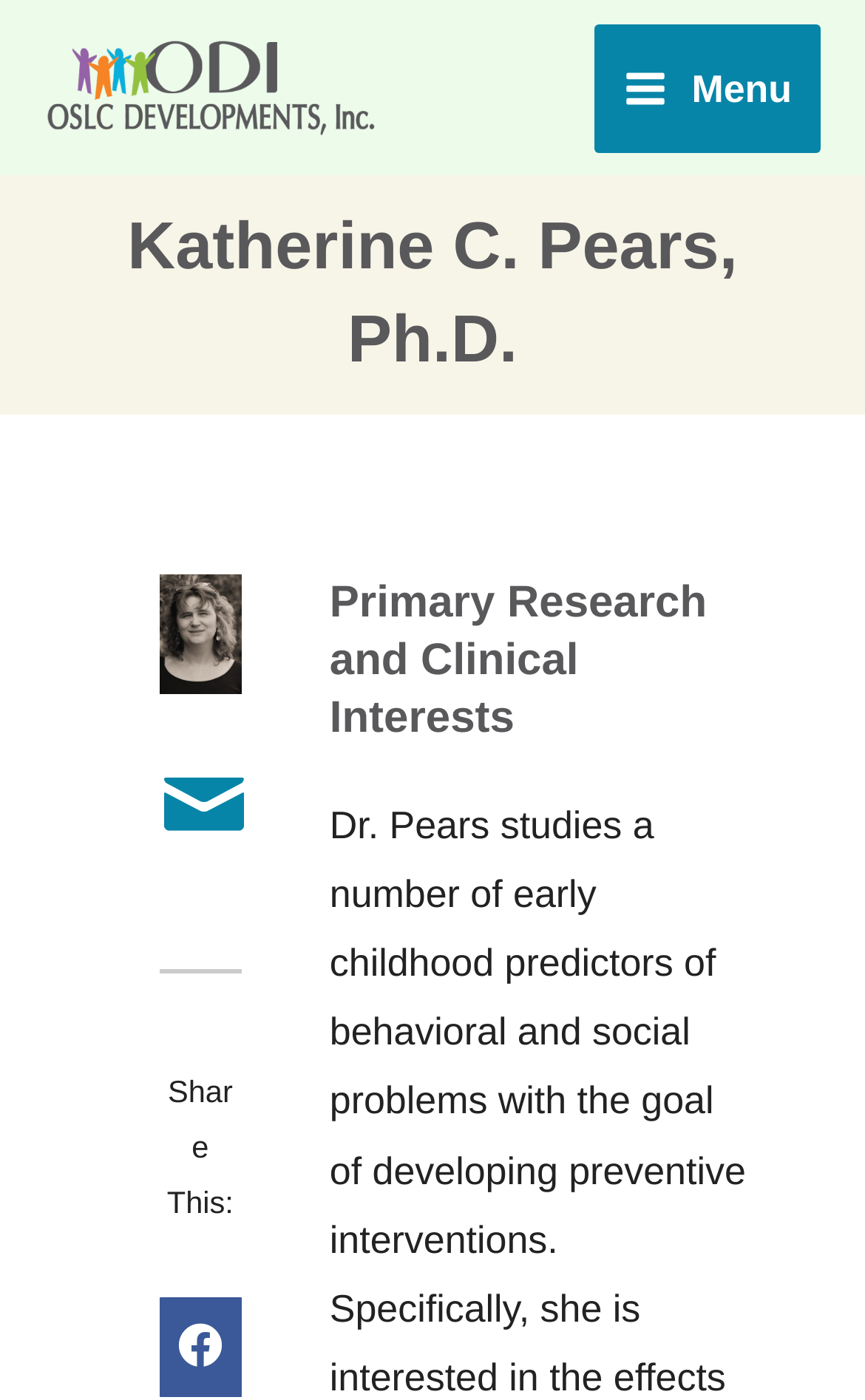What is the organization associated with this person?
Based on the screenshot, respond with a single word or phrase.

OSLC Developments Inc. (ODI)